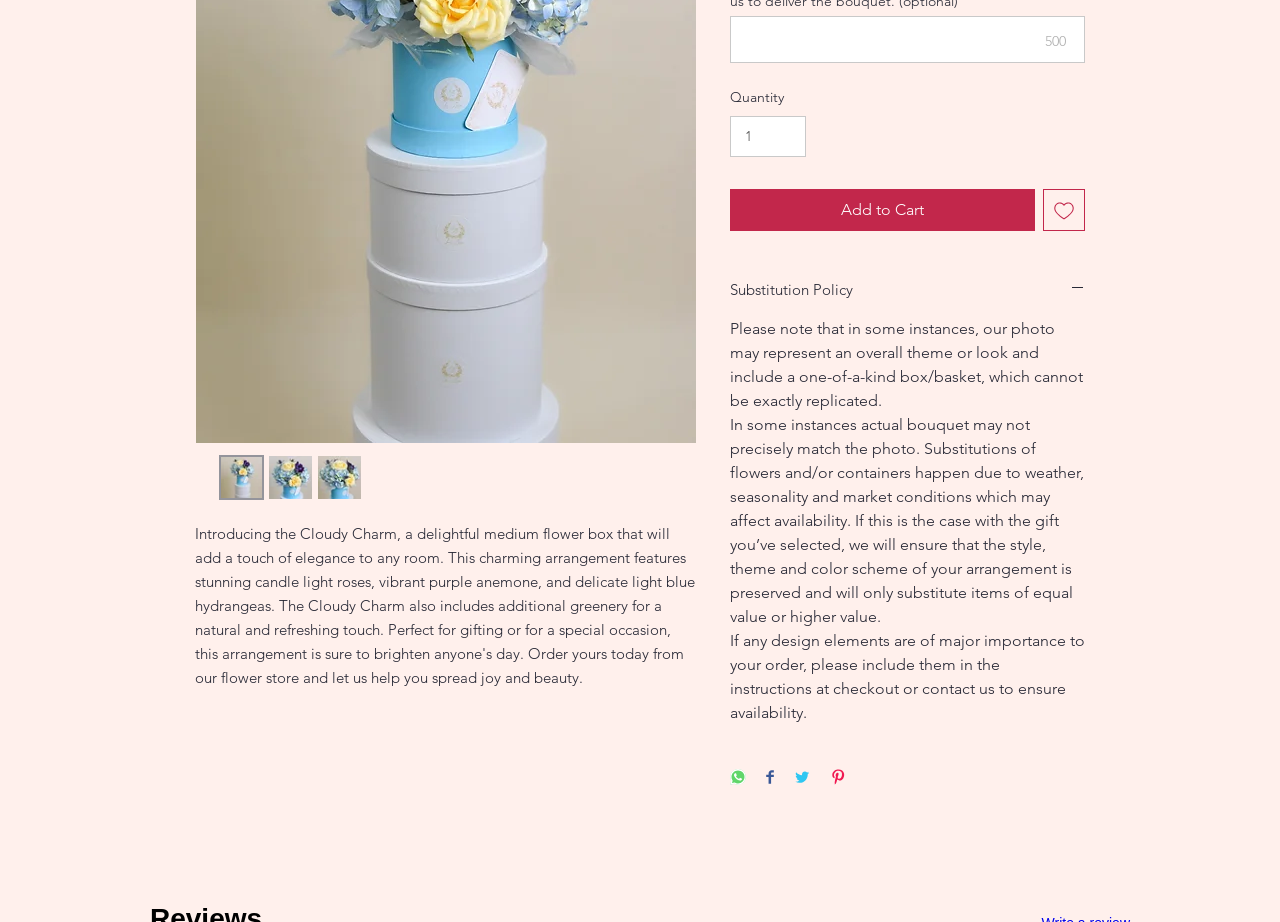Show the bounding box coordinates for the HTML element described as: "Substitution Policy".

[0.57, 0.302, 0.848, 0.325]